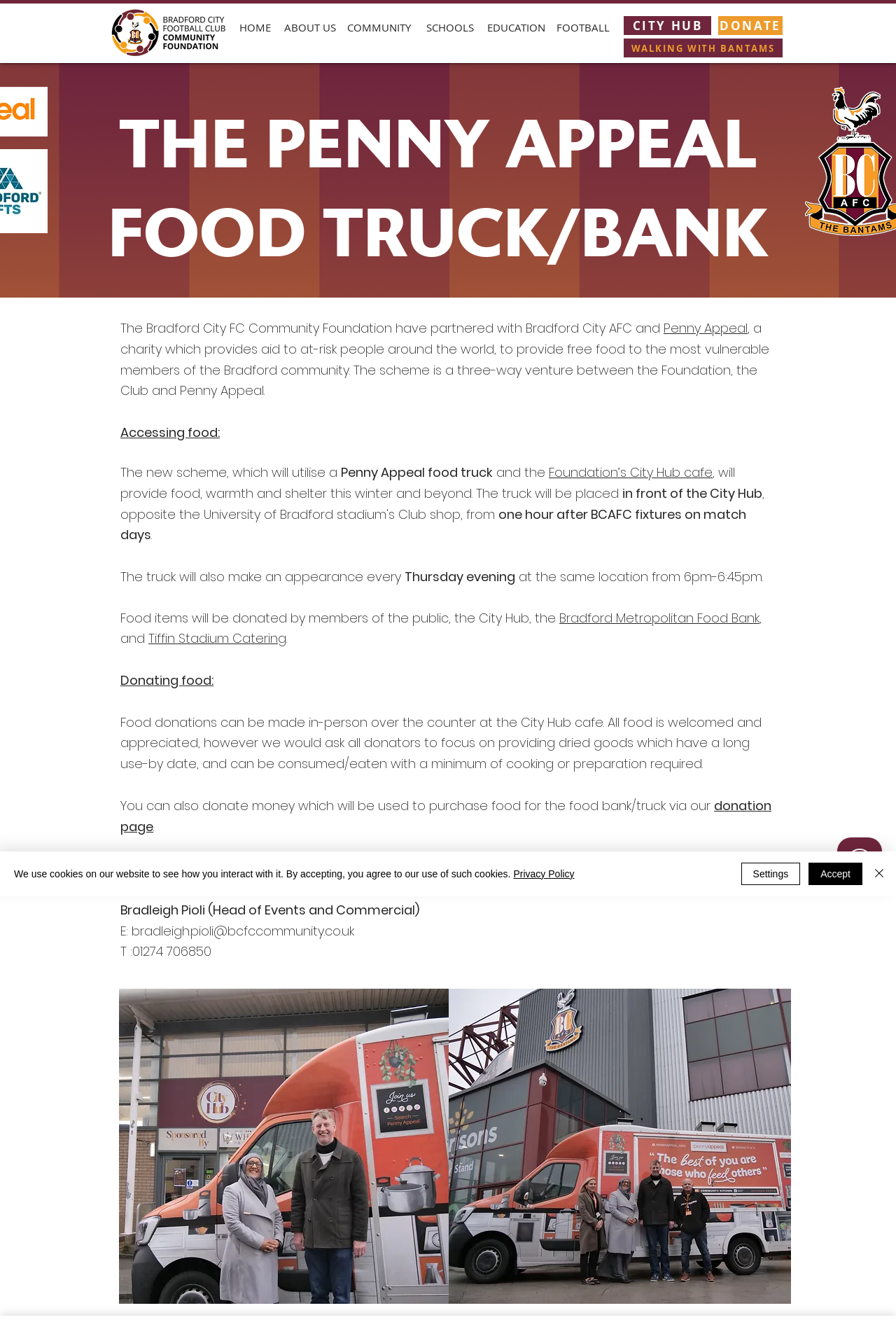Use the details in the image to answer the question thoroughly: 
What is the name of the football club associated with the Community Foundation?

I found this answer by reading the text on the webpage, specifically the sentence 'The Bradford City FC Community Foundation have partnered with Bradford City AFC and Penny Appeal...' which mentions the football club.